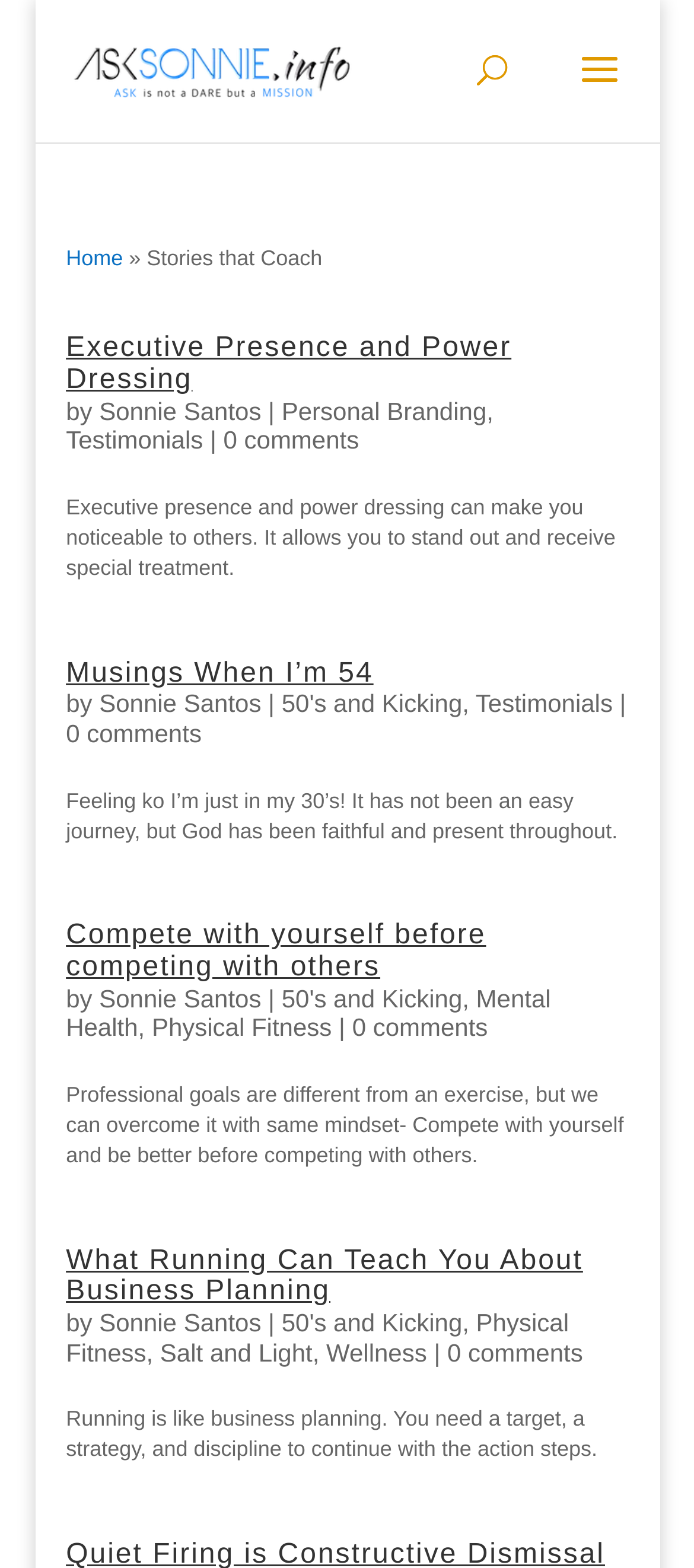Refer to the image and provide an in-depth answer to the question:
How many comments does the second article have?

I found the answer by looking at the second article on the webpage, which has a link '0 comments' below the article content. This indicates that the article has zero comments.